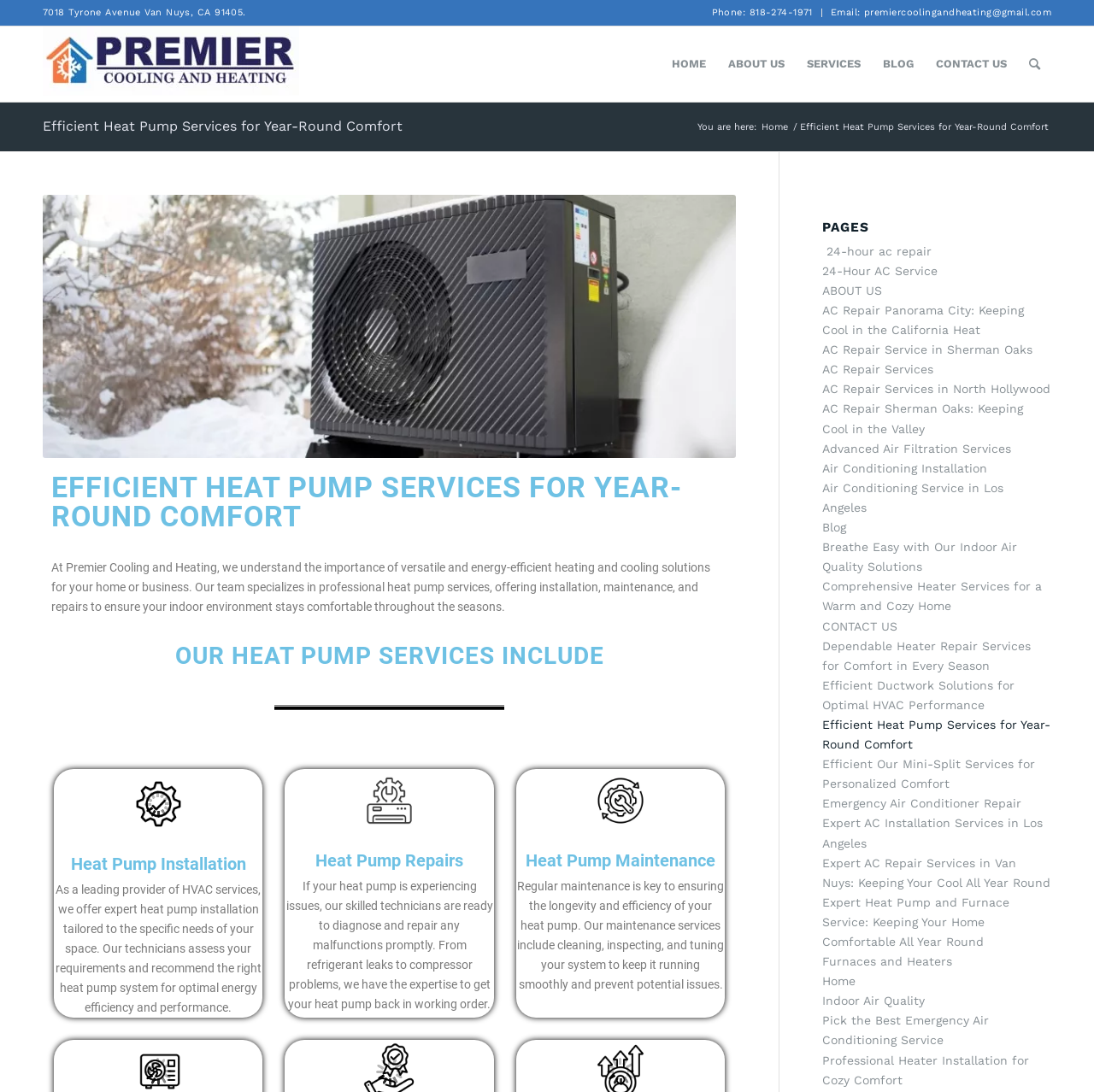Can you extract the headline from the webpage for me?

Efficient Heat Pump Services for Year-Round Comfort